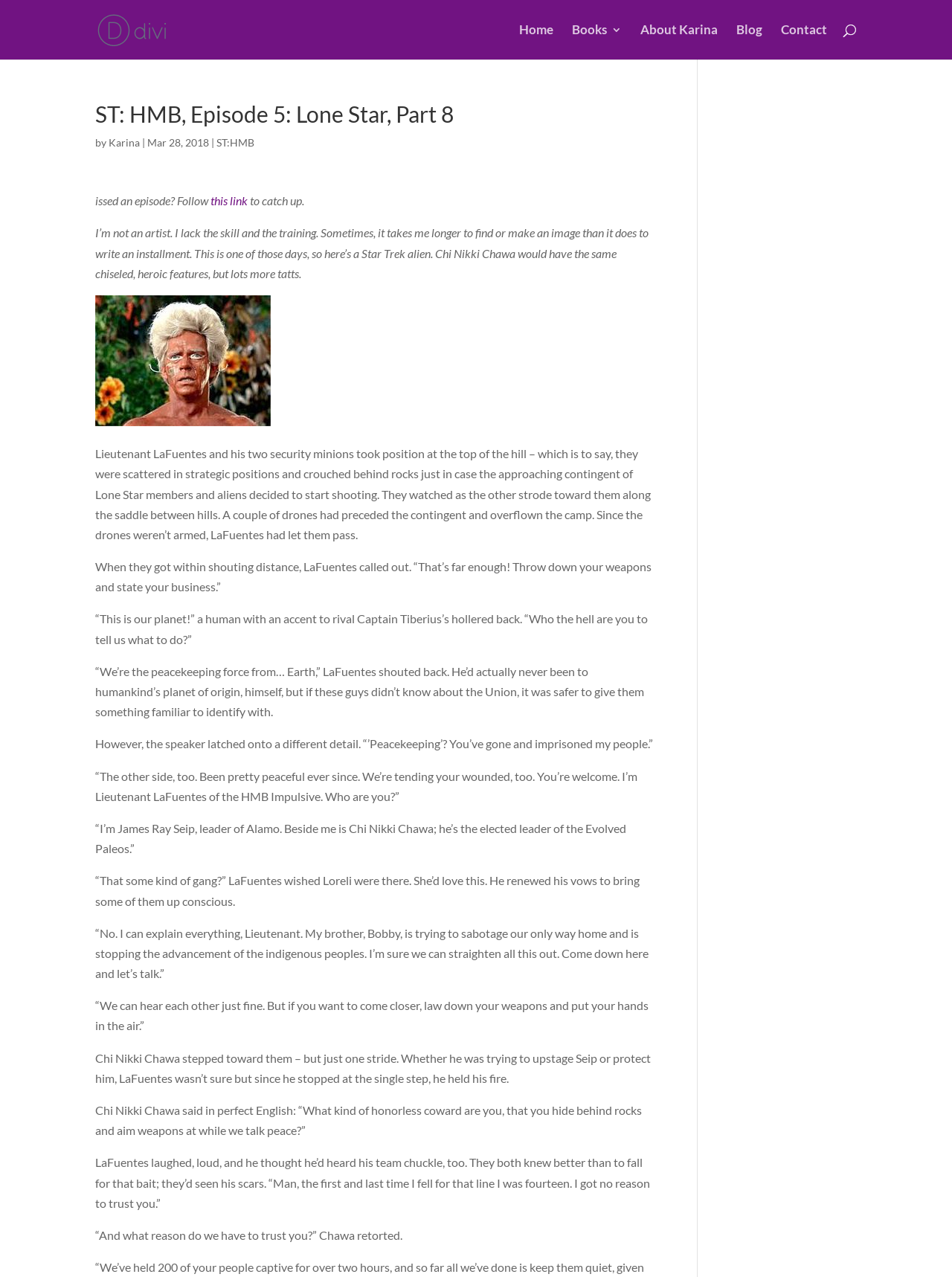Please identify the bounding box coordinates of where to click in order to follow the instruction: "Click the 'Home' link".

[0.545, 0.019, 0.581, 0.047]